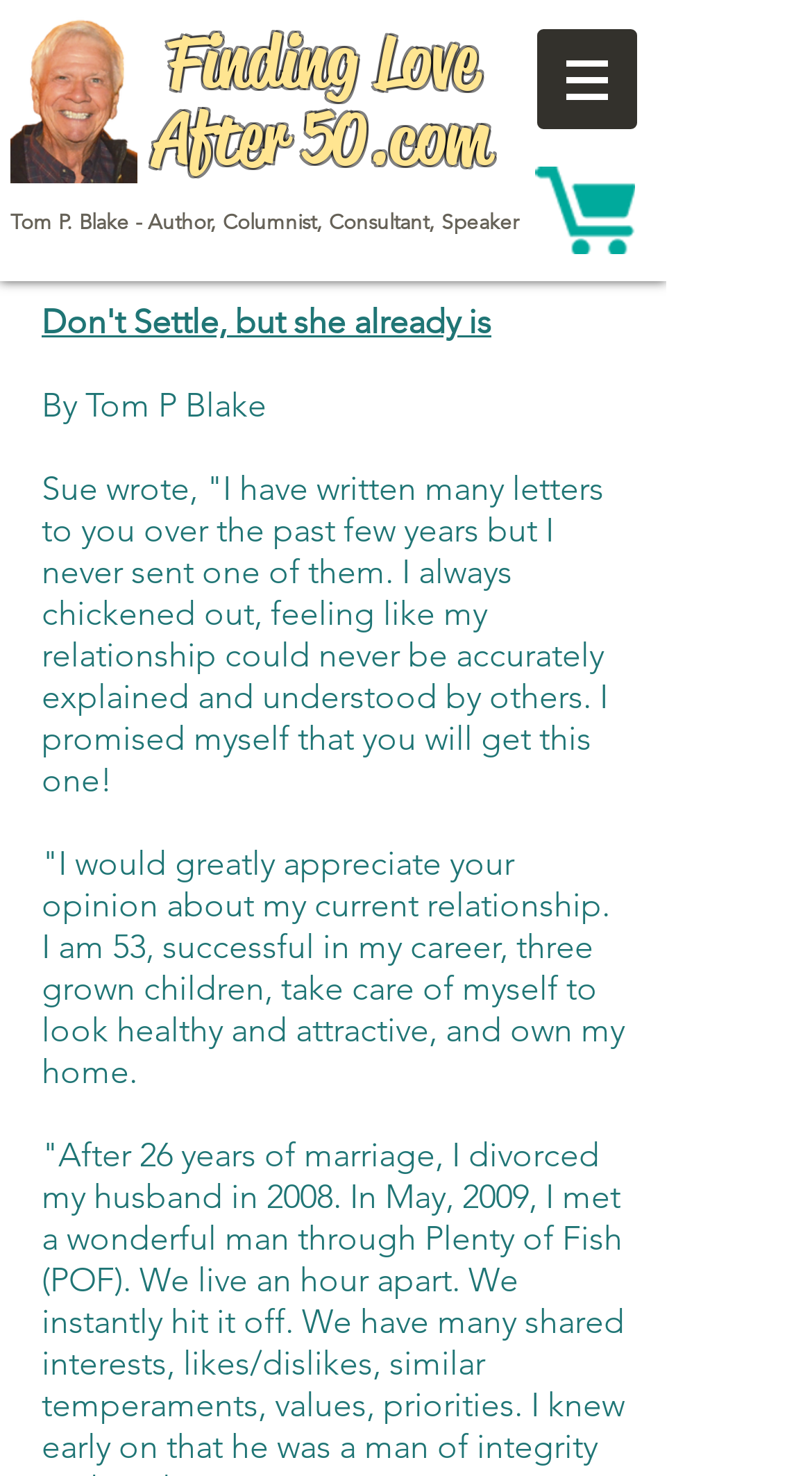Determine the bounding box coordinates for the UI element matching this description: "After 50.com".

[0.19, 0.055, 0.603, 0.126]